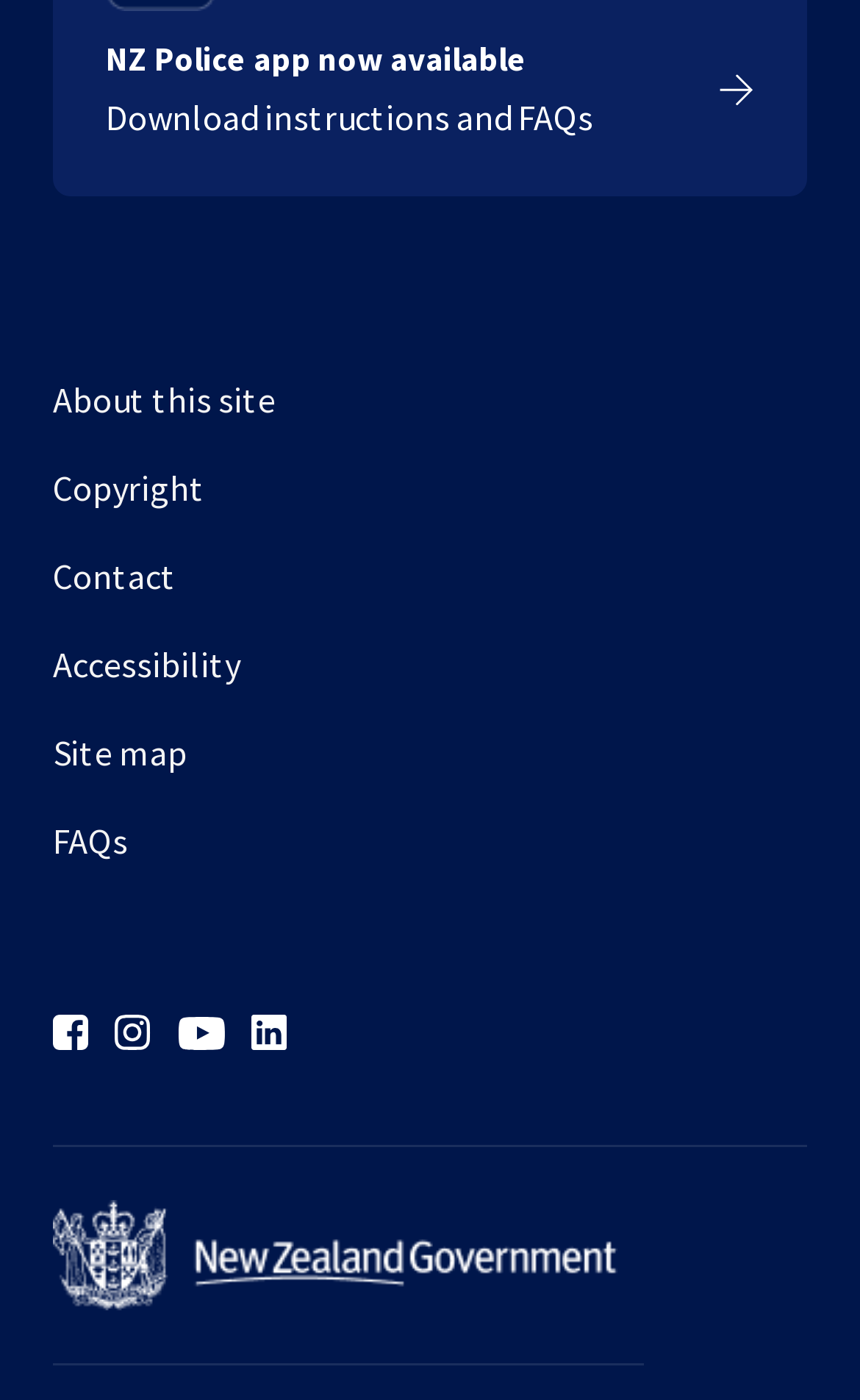What is the last link in the footer section?
Use the image to give a comprehensive and detailed response to the question.

I looked at the links in the footer section, which are 'About this site', 'Copyright', 'Contact', 'Accessibility', 'Site map', and 'FAQs'. The last link in this section is 'FAQs'.